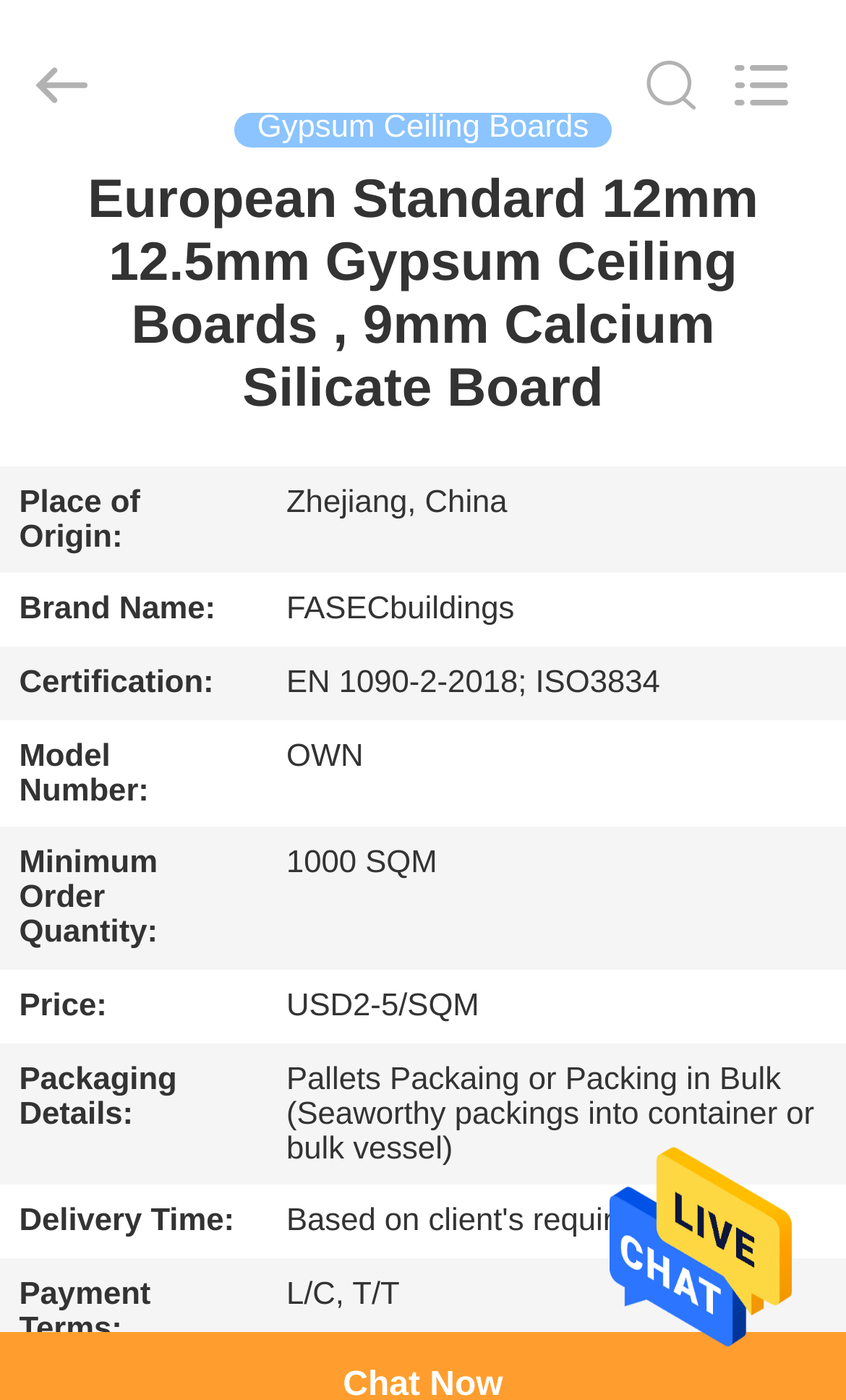Elaborate on the webpage's design and content in a detailed caption.

This webpage is about European Standard 12mm 12.5mm Gypsum Ceiling Boards and 9mm Calcium Silicate Board from China. At the top, there is a search box where users can input what they want to search for. Below the search box, there are several links to different sections of the website, including HOME, PRODUCTS, ABOUT US, FACTORY TOUR, QUALITY CONTROL, CONTACT US, CHAT NOW, and NEWS.

On the left side of the page, there is a copyright notice stating "Copyright © 2021 - 2024 aluminumglasswall.com. All Rights Reserved." Below the copyright notice, there is a heading that reads "European Standard 12mm 12.5mm Gypsum Ceiling Boards, 9mm Calcium Silicate Board". 

To the right of the heading, there is a table with several rows, each containing information about the product, including its place of origin, brand name, certification, model number, minimum order quantity, price, packaging details, delivery time, and payment terms. The table is divided into rows, with each row containing a row header and a grid cell with the corresponding information.

At the bottom right corner of the page, there is a link with no text. Above the link, there is a static text that reads "Gypsum Ceiling Boards".